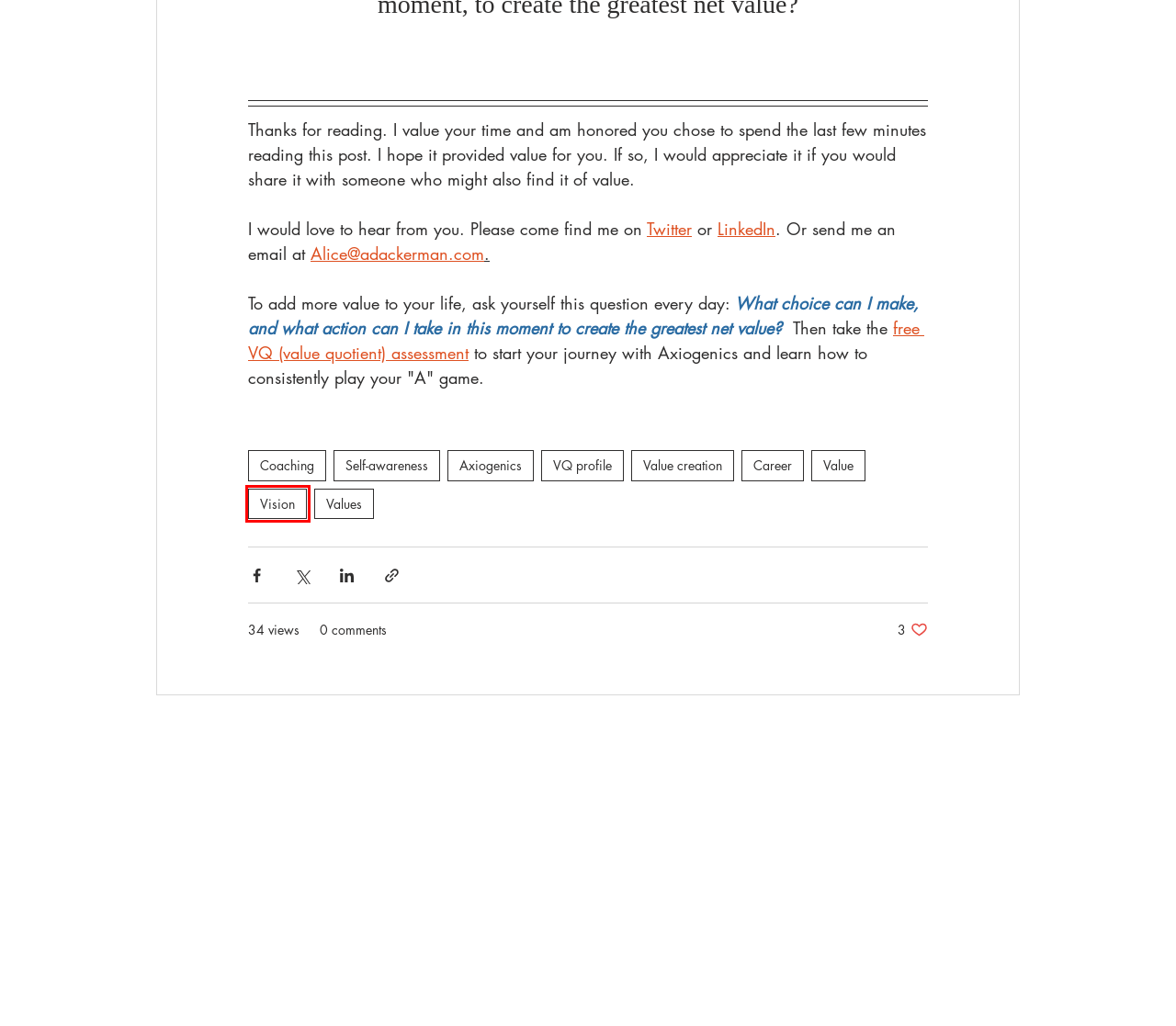Look at the screenshot of a webpage with a red bounding box and select the webpage description that best corresponds to the new page after clicking the element in the red box. Here are the options:
A. Axiogenics | ADAckerman
B. Value creation | ADAckerman
C. Self-awareness | ADAckerman
D. Value | ADAckerman
E. Vision | ADAckerman
F. Career | ADAckerman
G. Coaching | ADAckerman
H. VQ profile | ADAckerman

E